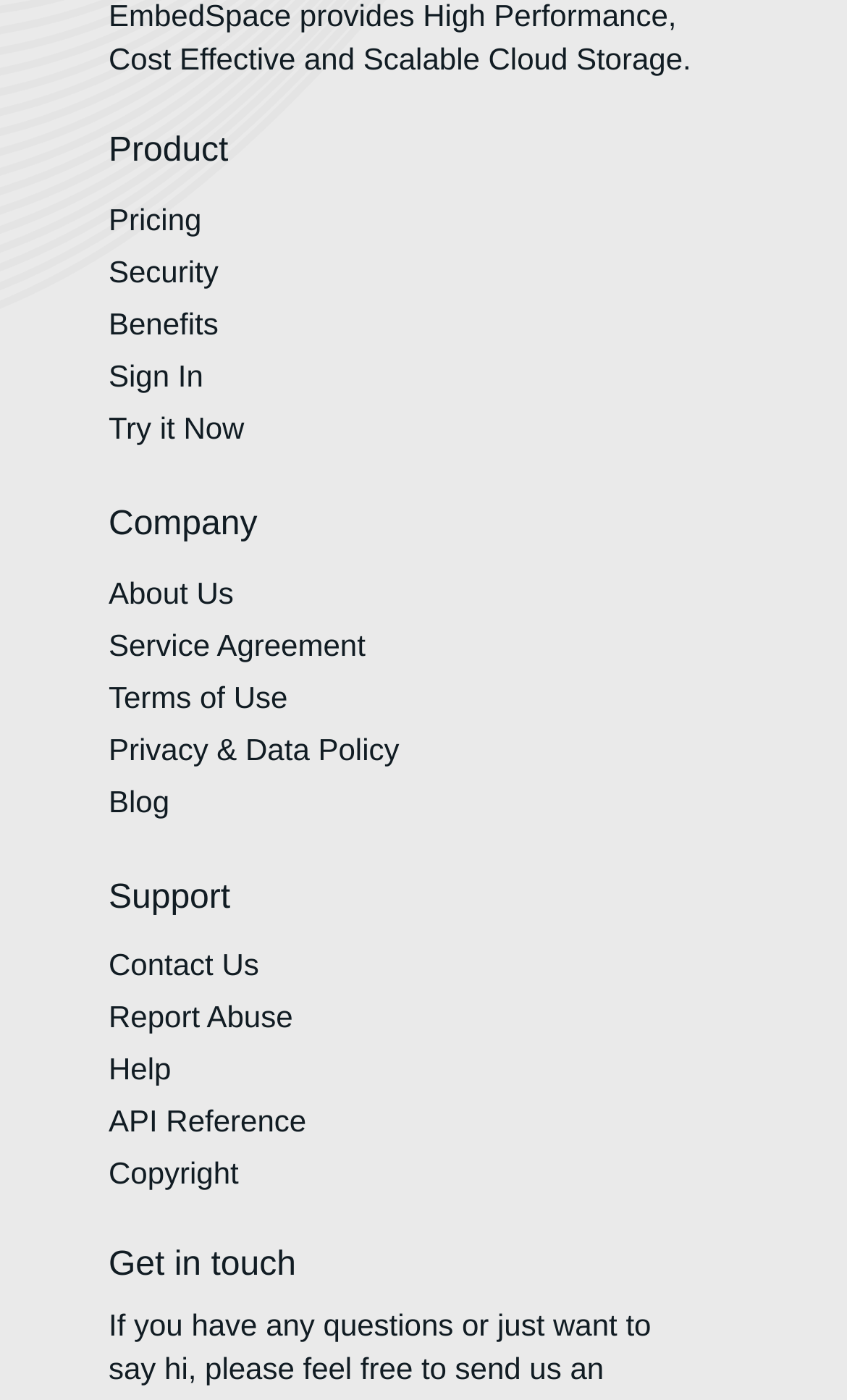Carefully examine the image and provide an in-depth answer to the question: What is the purpose of the 'Try it Now' link?

The purpose of the 'Try it Now' link is to allow users to sign up for cloud storage, which can be inferred from its position and context on the webpage.